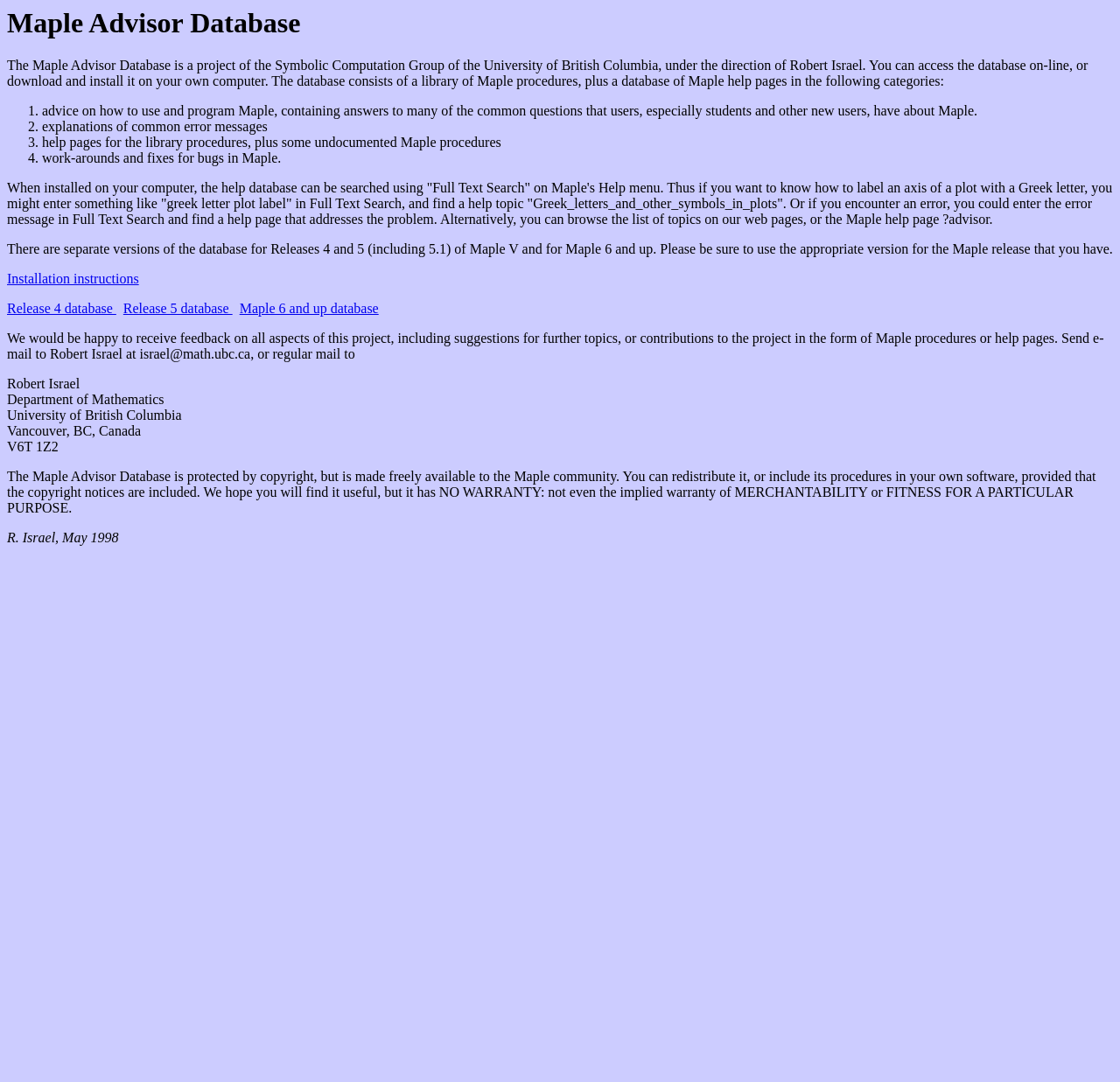Provide the bounding box coordinates of the UI element that matches the description: "Installation instructions".

[0.006, 0.251, 0.124, 0.265]